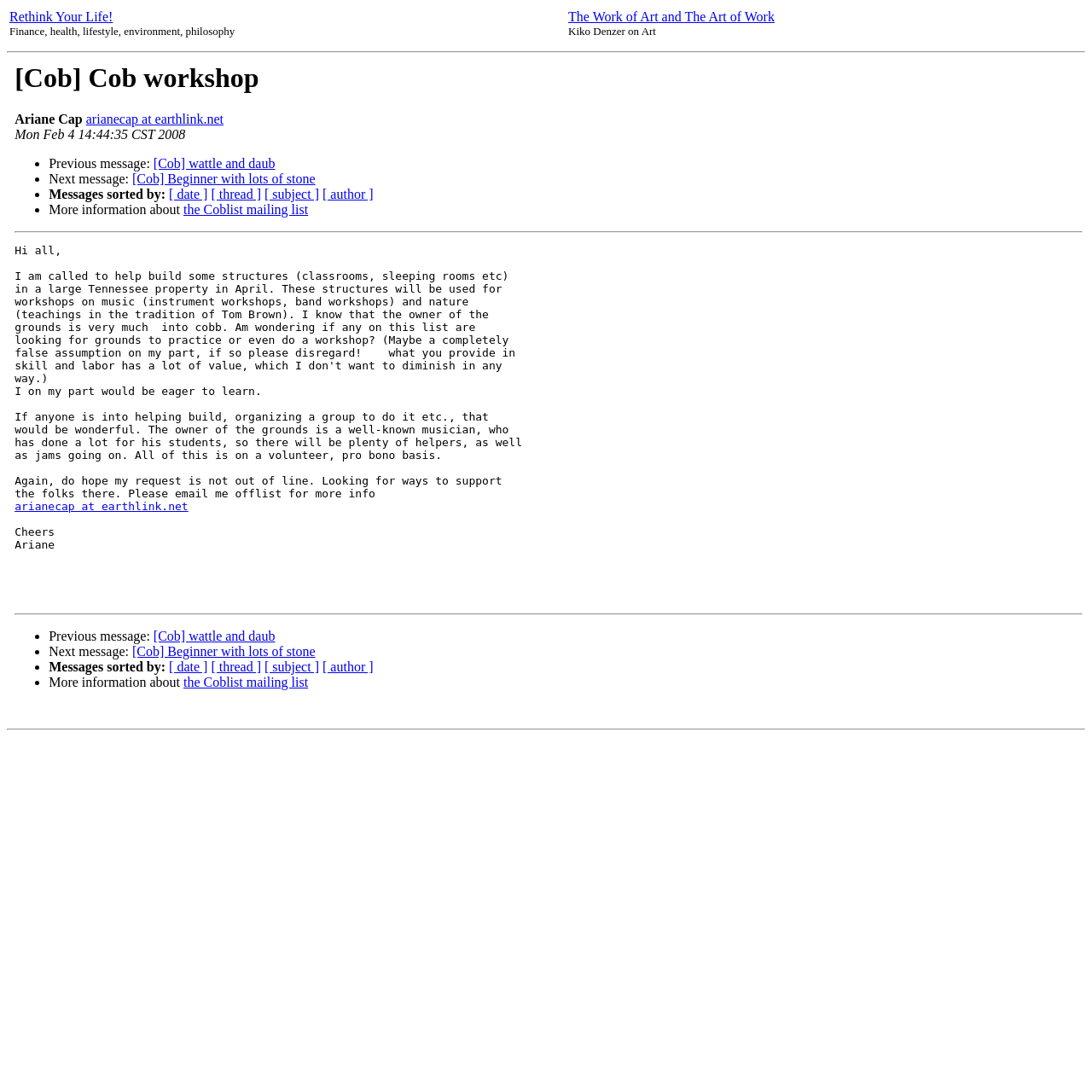Reply to the question with a single word or phrase:
What is the topic of the email?

Cob workshop